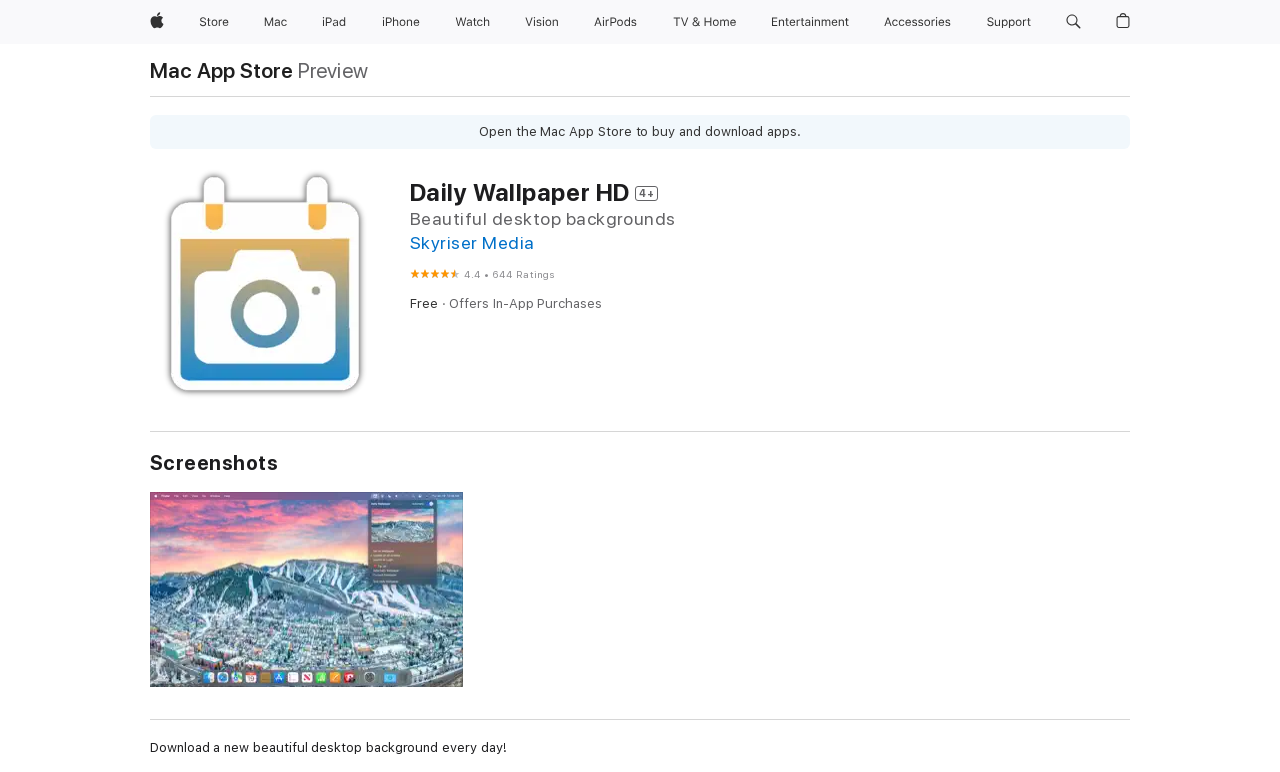Given the element description RSS Feed, specify the bounding box coordinates of the corresponding UI element in the format (top-left x, top-left y, bottom-right x, bottom-right y). All values must be between 0 and 1.

None